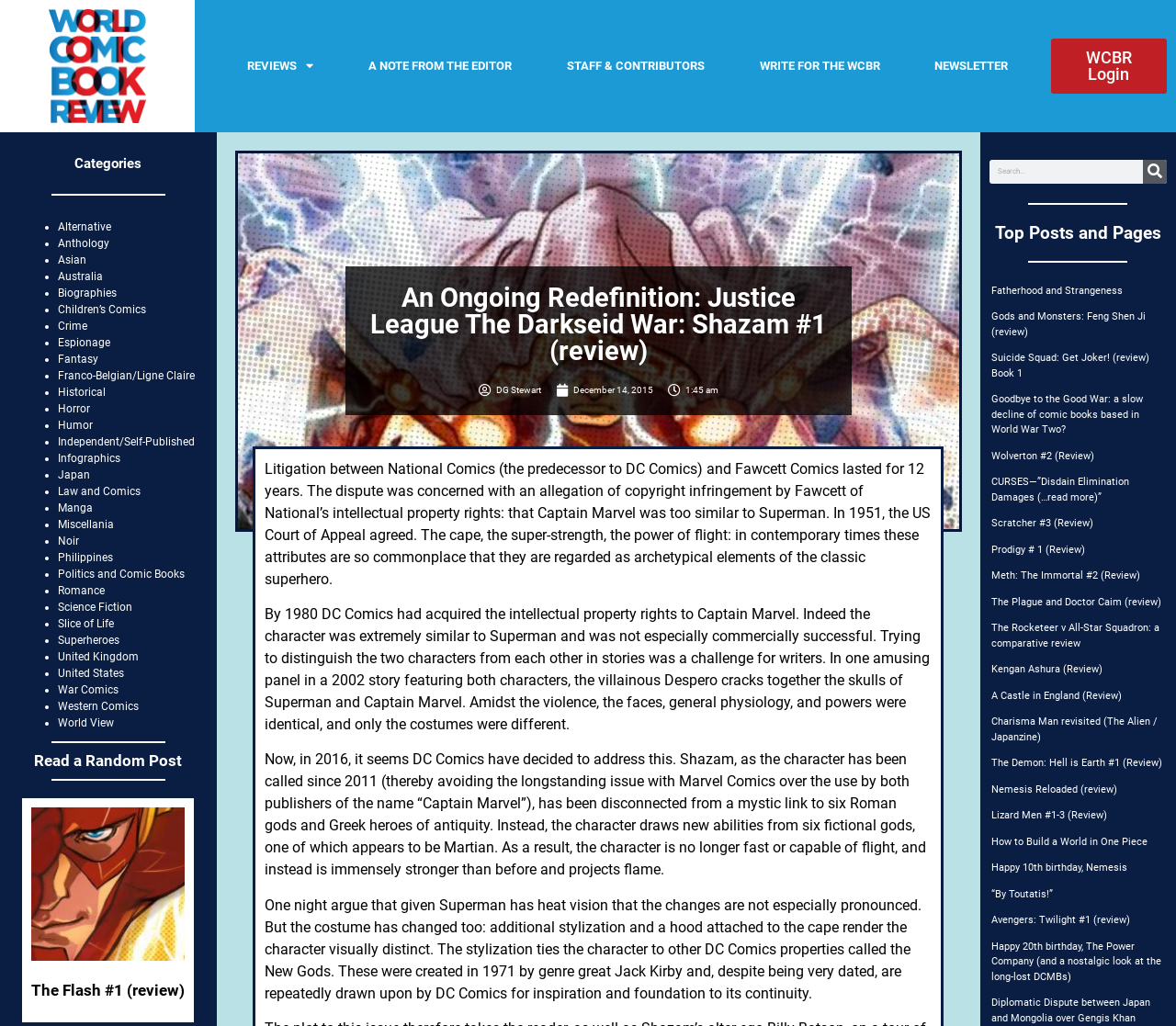Bounding box coordinates are to be given in the format (top-left x, top-left y, bottom-right x, bottom-right y). All values must be floating point numbers between 0 and 1. Provide the bounding box coordinate for the UI element described as: parent_node: Search name="s" placeholder="Search..."

[0.841, 0.155, 0.972, 0.179]